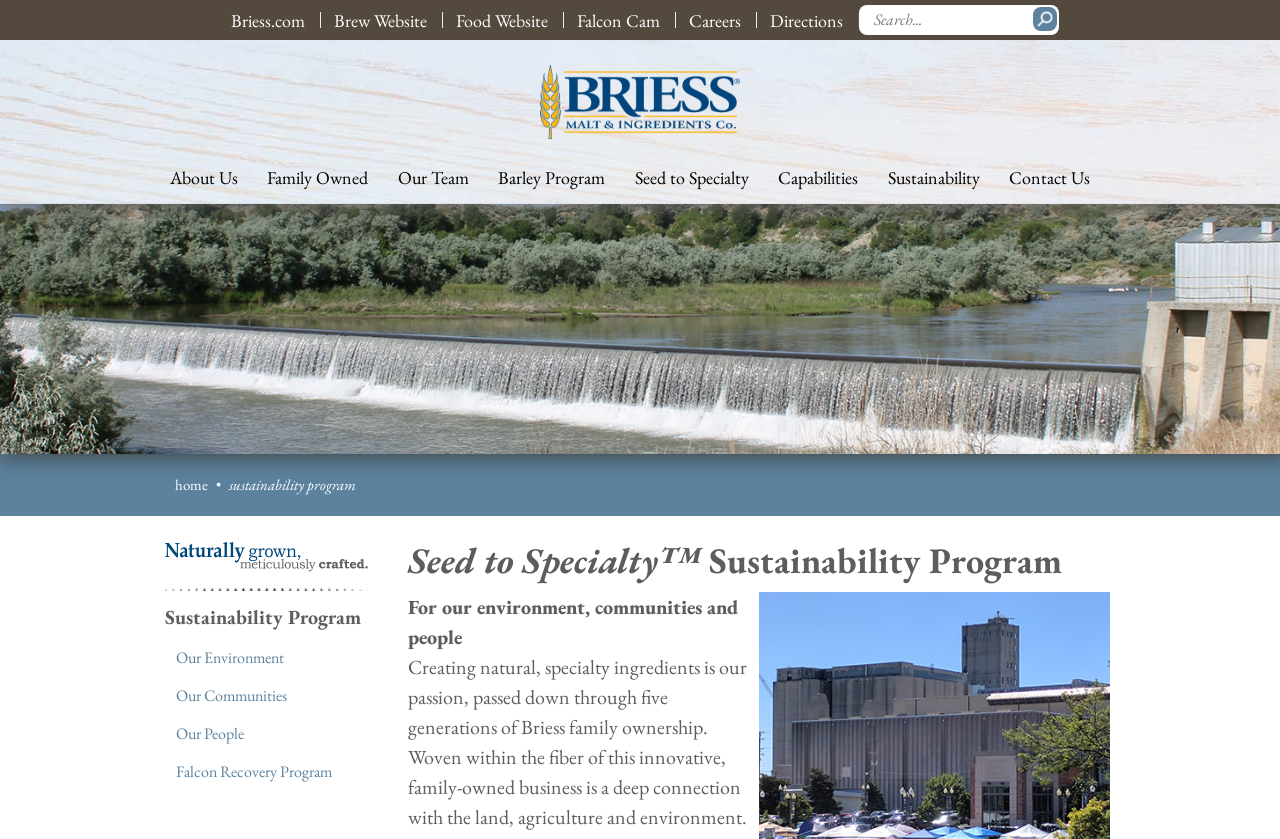Find the bounding box coordinates for the UI element whose description is: "Falcon Recovery Program". The coordinates should be four float numbers between 0 and 1, in the format [left, top, right, bottom].

[0.13, 0.897, 0.287, 0.942]